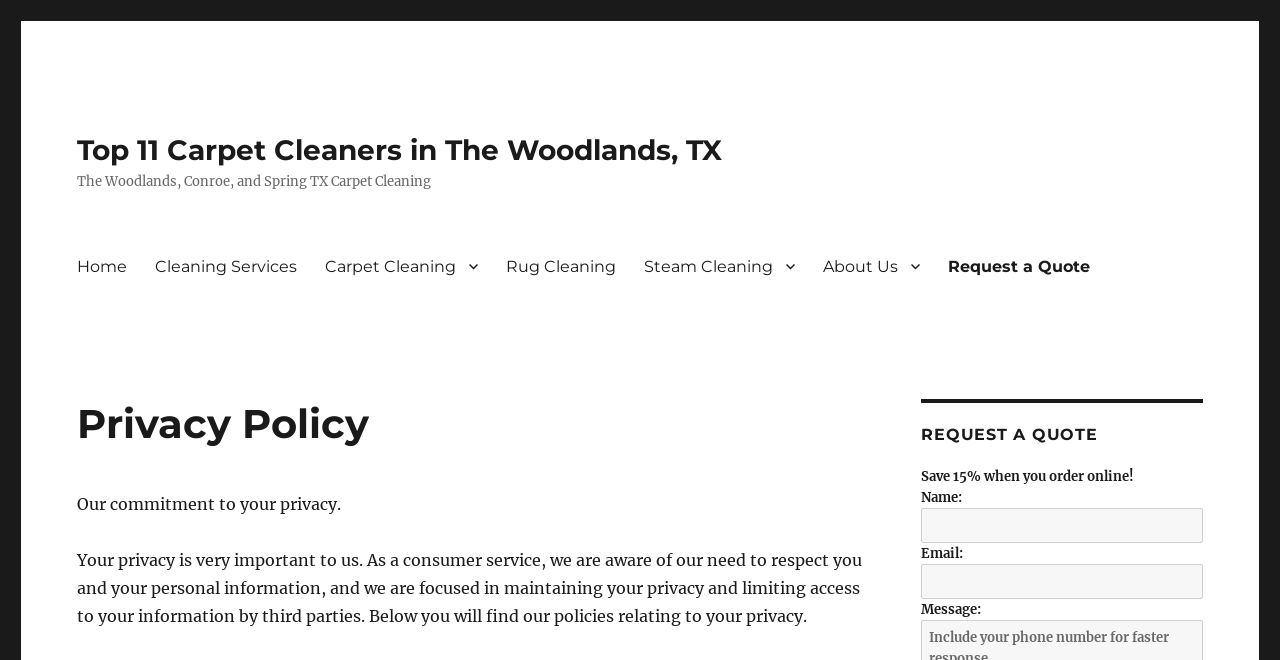Identify the bounding box coordinates of the section that should be clicked to achieve the task described: "Click on Carpet Cleaning".

[0.243, 0.371, 0.385, 0.435]